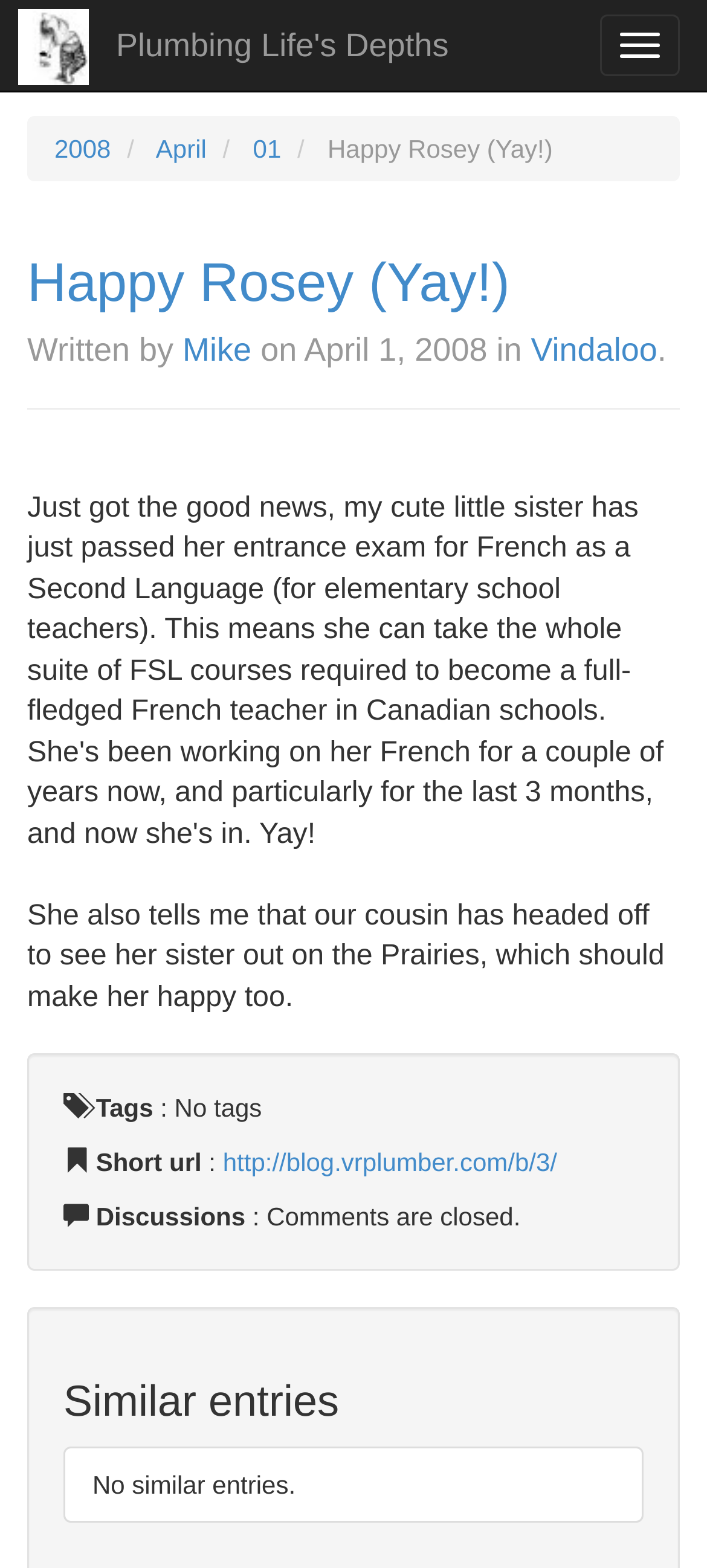What is the short url of the article?
Look at the image and provide a detailed response to the question.

I found the answer by looking at the footer section of the article, where it says 'Short url: http://blog.vrplumber.com/b/3/'